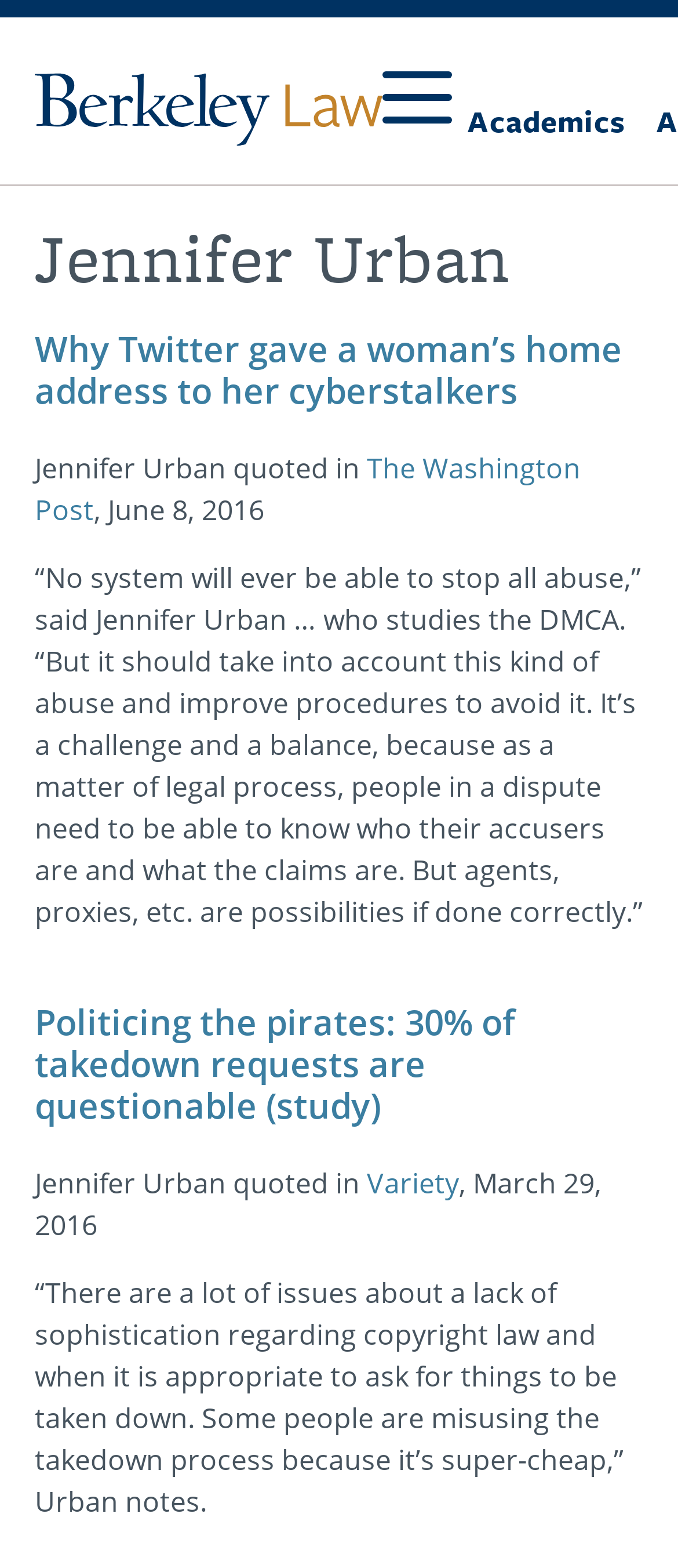Locate the UI element that matches the description Academics in the webpage screenshot. Return the bounding box coordinates in the format (top-left x, top-left y, bottom-right x, bottom-right y), with values ranging from 0 to 1.

[0.667, 0.058, 0.945, 0.098]